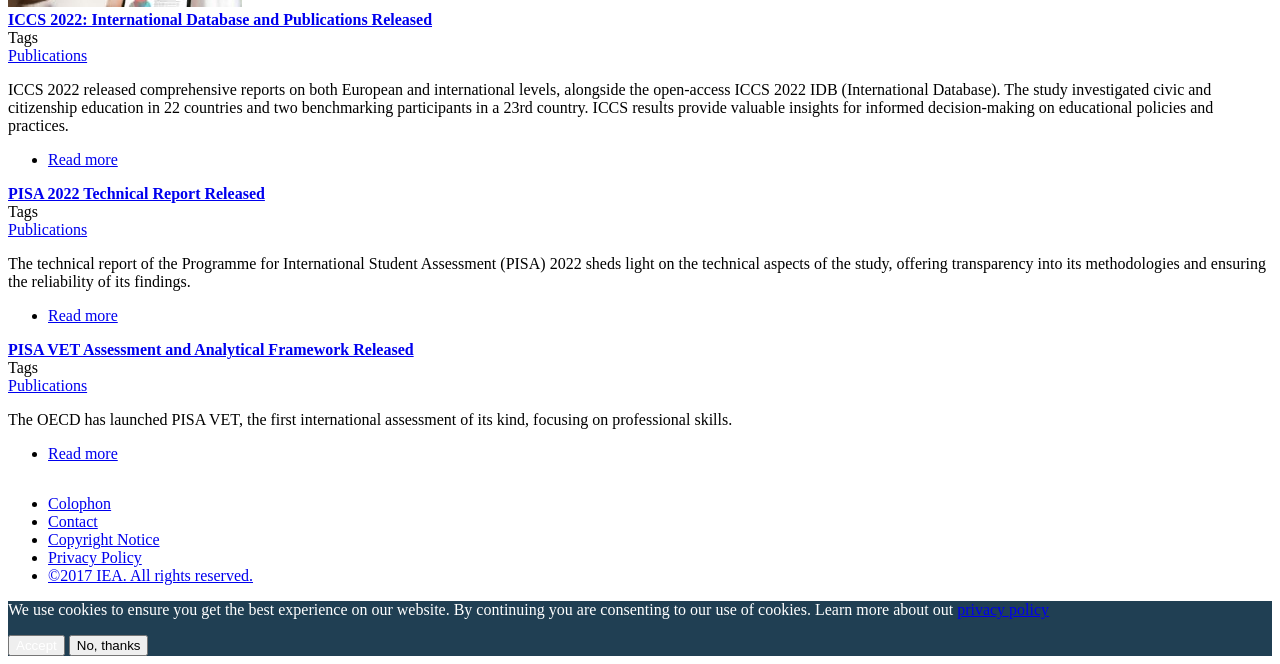Provide the bounding box coordinates for the UI element described in this sentence: "Colophon". The coordinates should be four float values between 0 and 1, i.e., [left, top, right, bottom].

[0.038, 0.746, 0.087, 0.772]